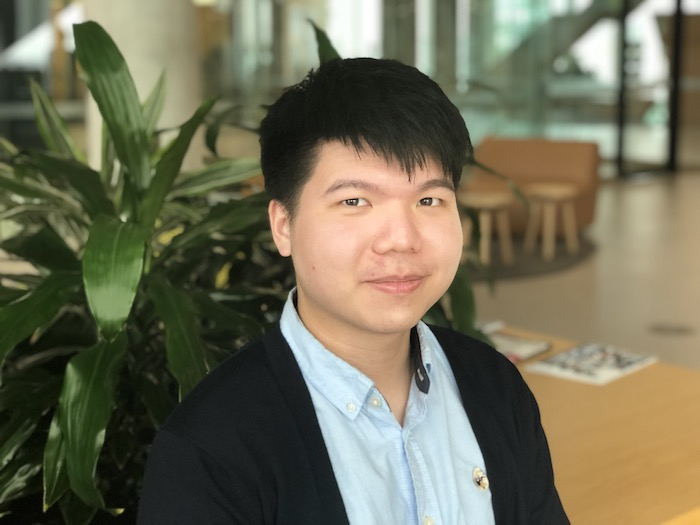Explain the image in a detailed way.

In this image, a Mechanical Engineering student named Chi Ki Siu is captured in a bright, contemporary setting that reflects a learning environment. He poses with a relaxed yet confident expression, embodying his commitment to hands-on learning. Chi Ki is dressed in a light blue shirt with a dark cardigan, accessorized with a pin that suggests a personal touch. 

Behind him, lush greenery complements the modern decor of the space, while soft natural light streams through the large windows, creating a warm atmosphere. The background features stylish seating arrangements, indicative of a collaborative and engaging educational environment, highlighting Flinders University's focus on practical study and real-world applications in engineering. 

This photograph encapsulates the essence of Chi Ki's educational journey, showcasing how the university’s hands-on approach has played a vital role in his academic experience and personal growth.